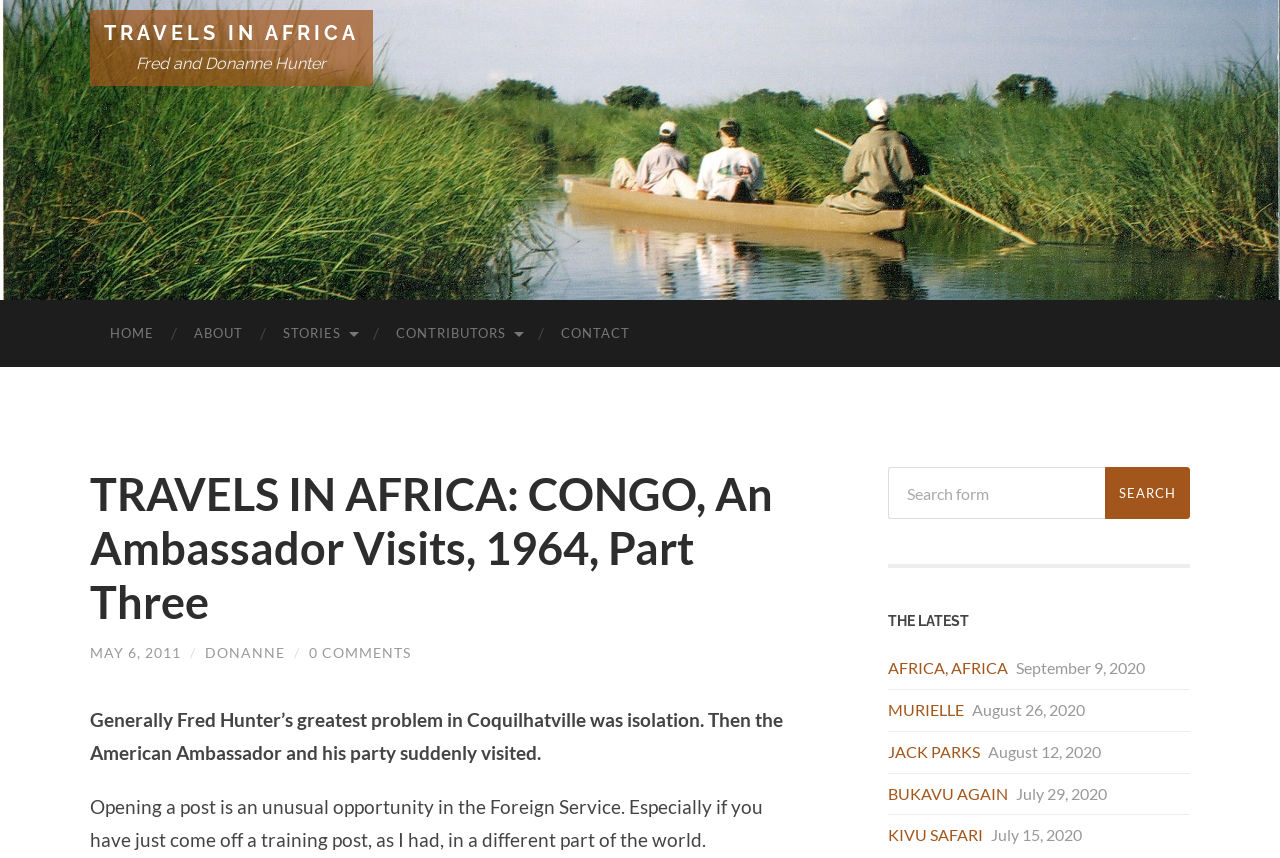Using the provided element description: "Travels in Africa", identify the bounding box coordinates. The coordinates should be four floats between 0 and 1 in the order [left, top, right, bottom].

[0.081, 0.024, 0.28, 0.052]